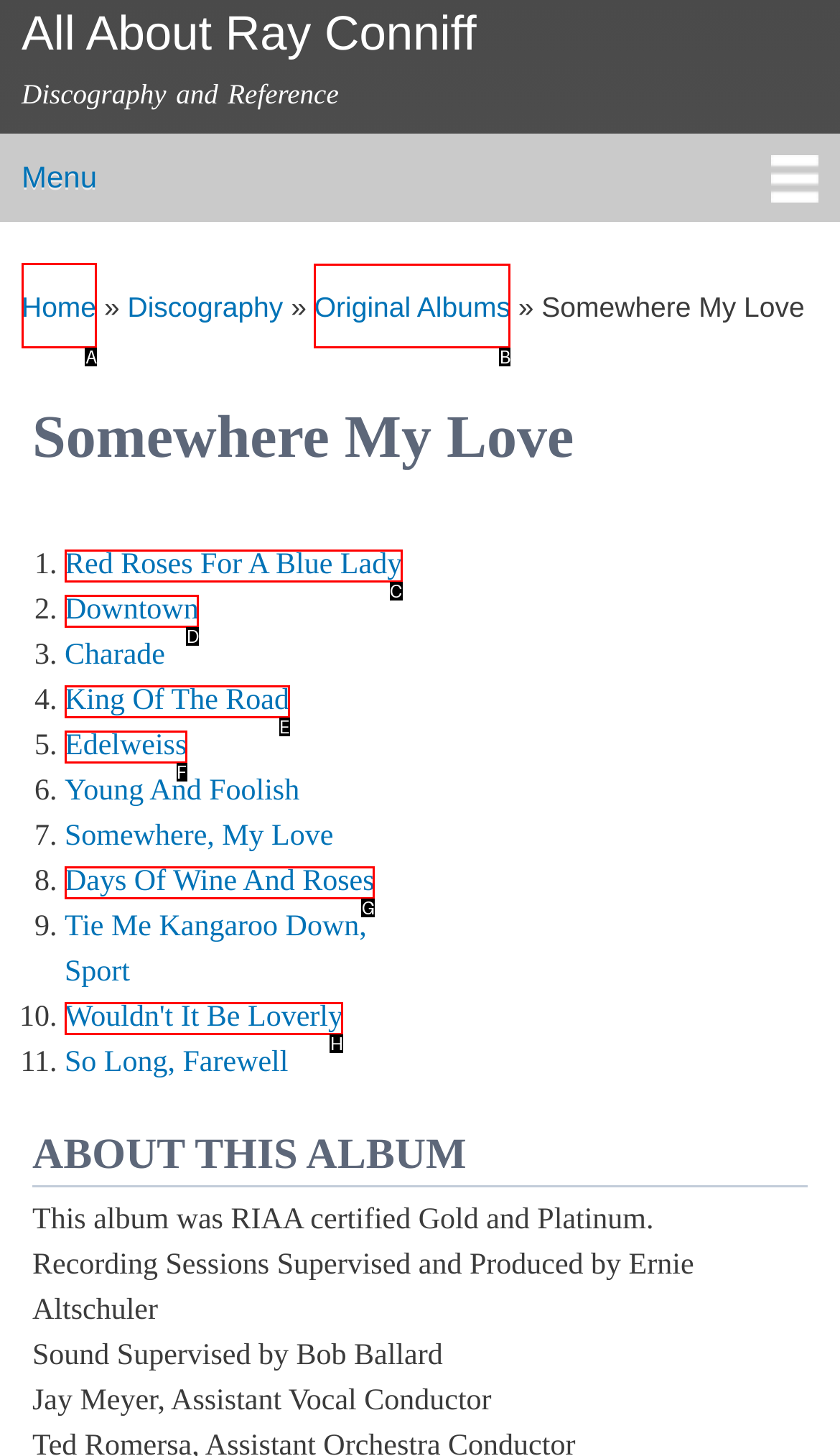Determine the letter of the element you should click to carry out the task: Go to home page
Answer with the letter from the given choices.

A